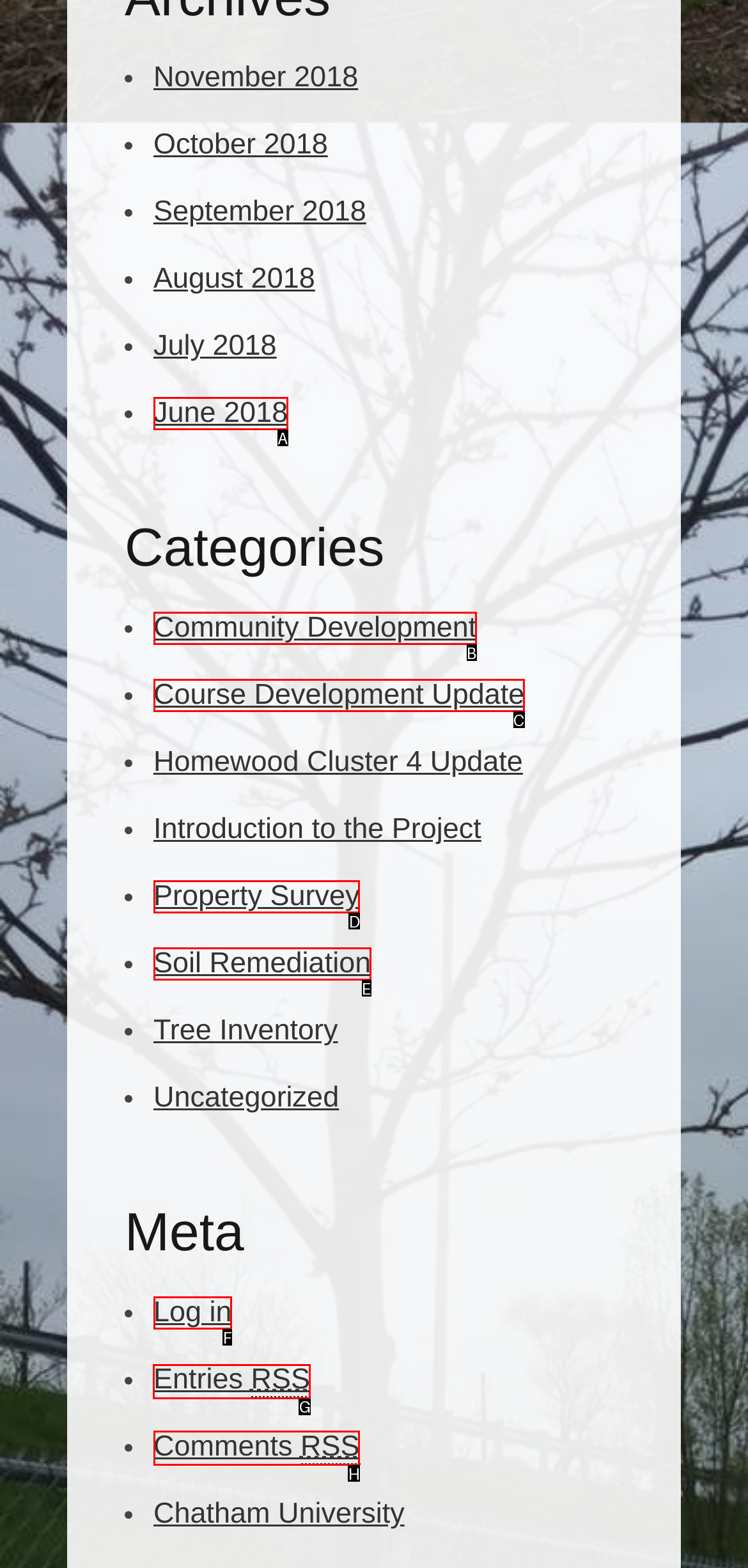Determine the appropriate lettered choice for the task: Subscribe to Entries RSS feed. Reply with the correct letter.

G